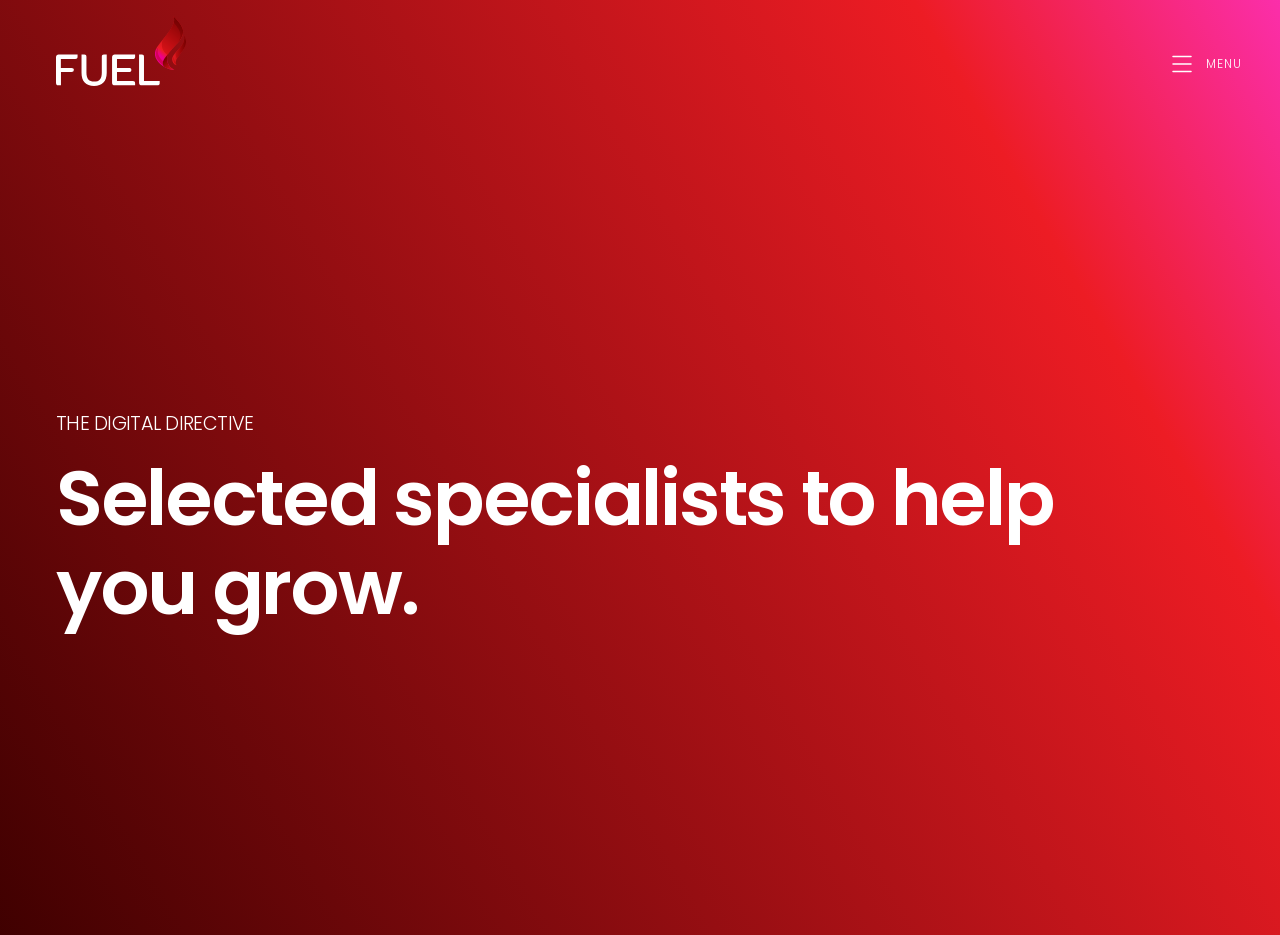What is the primary heading on this webpage?

THE DIGITAL DIRECTIVE